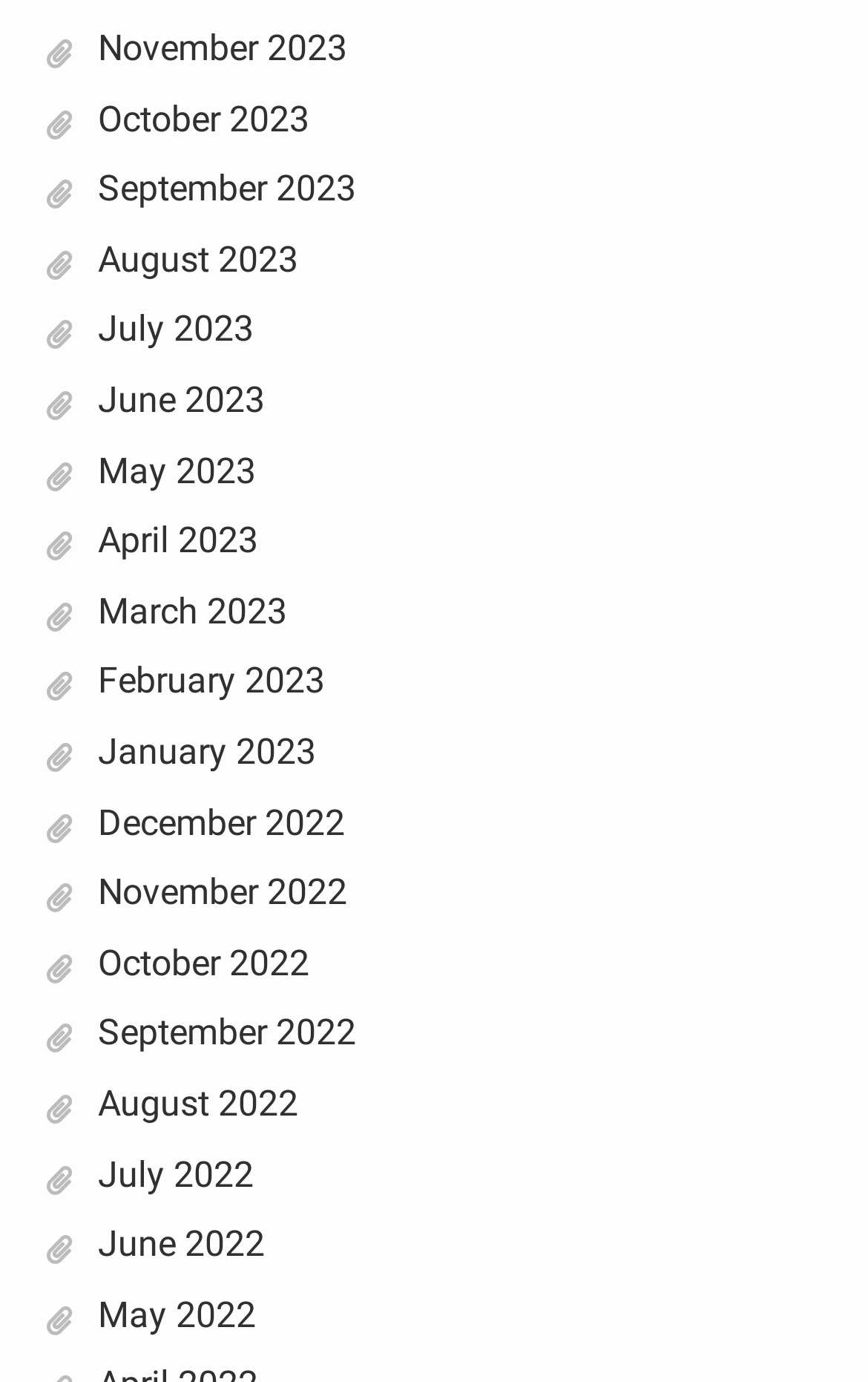Is there a link for the current month?
Refer to the image and provide a one-word or short phrase answer.

Yes